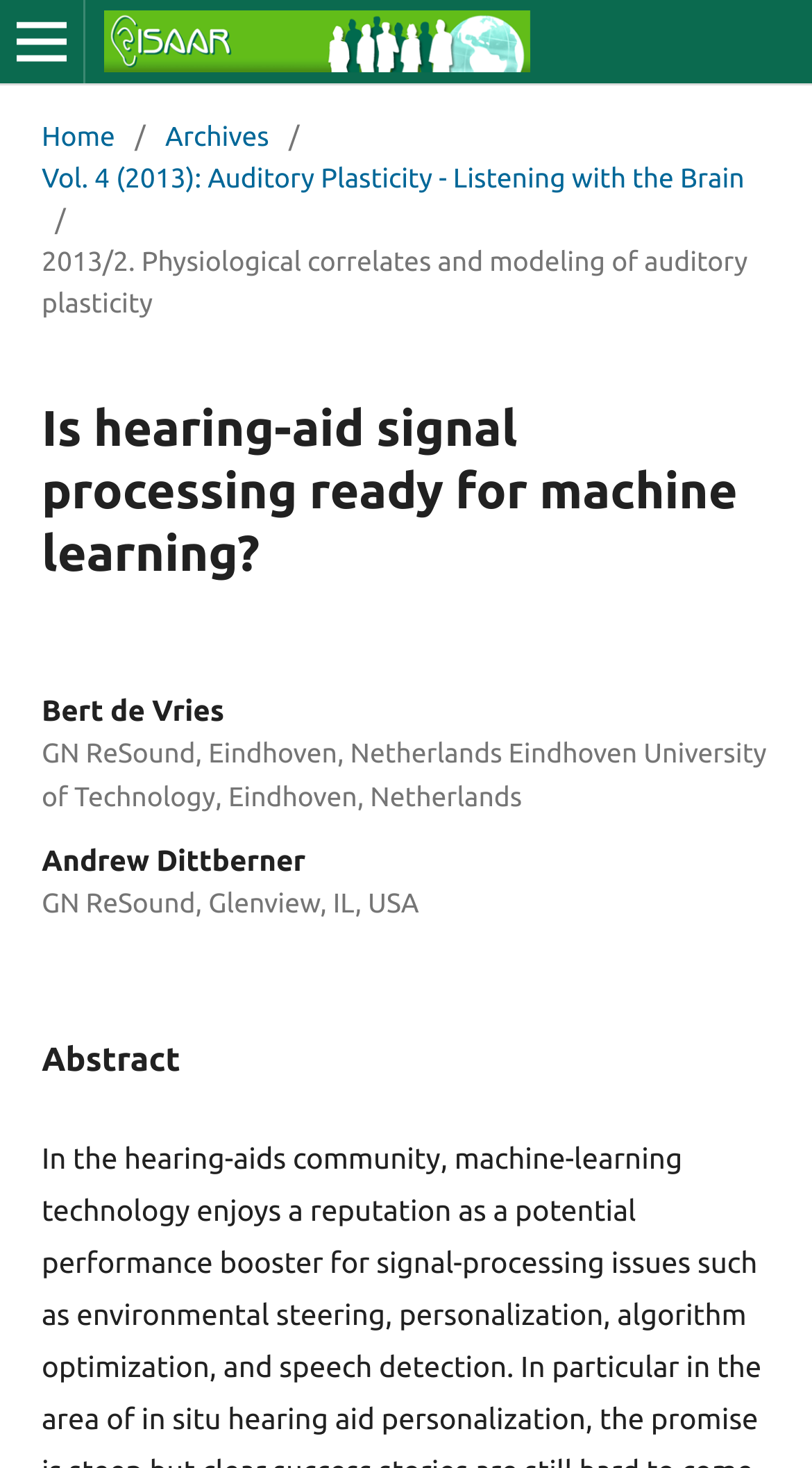Locate the bounding box of the UI element described by: "Archives" in the given webpage screenshot.

[0.203, 0.079, 0.331, 0.108]